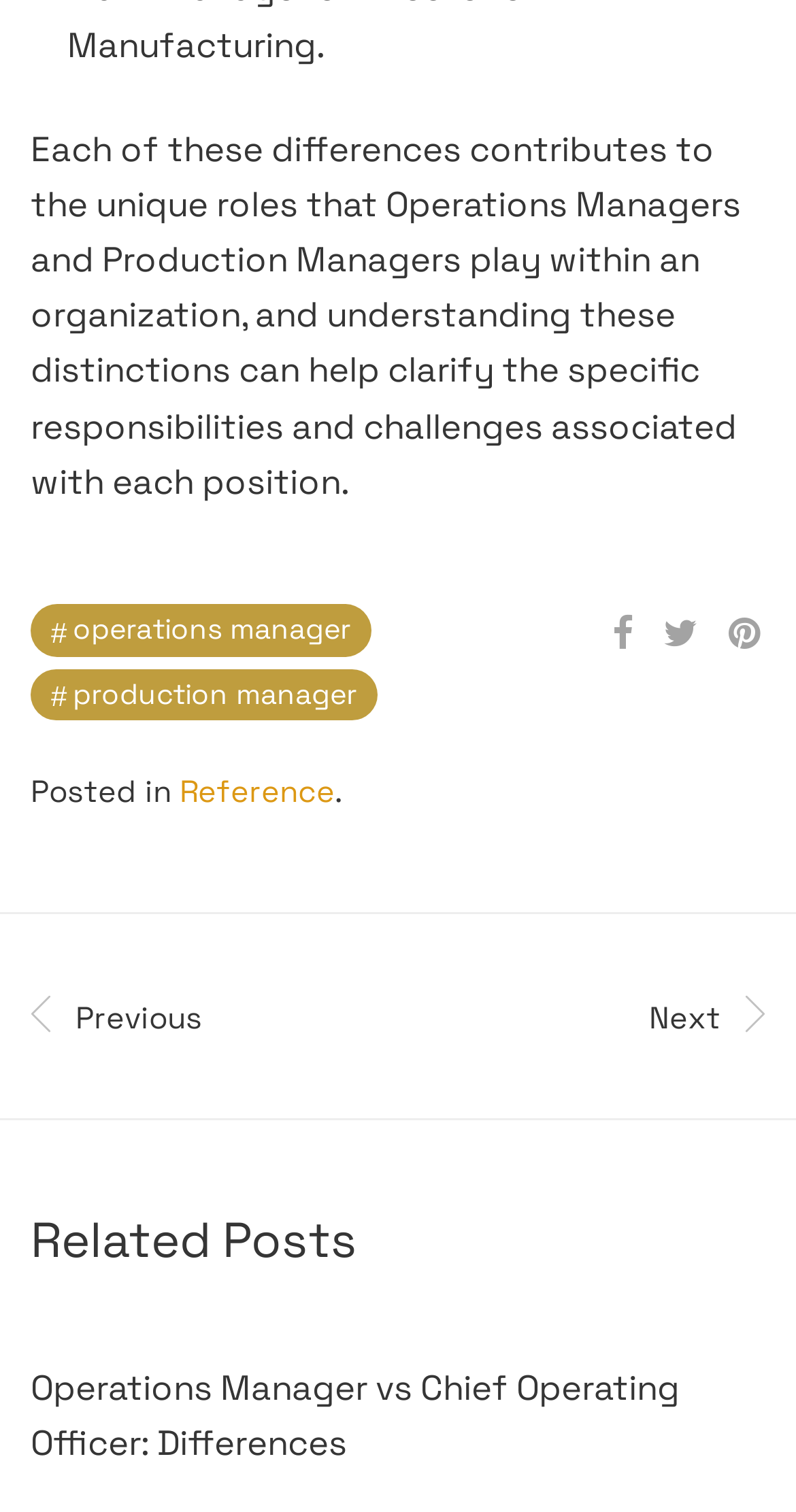Locate the bounding box coordinates of the clickable area to execute the instruction: "Go to the previous page". Provide the coordinates as four float numbers between 0 and 1, represented as [left, top, right, bottom].

[0.038, 0.659, 0.462, 0.687]